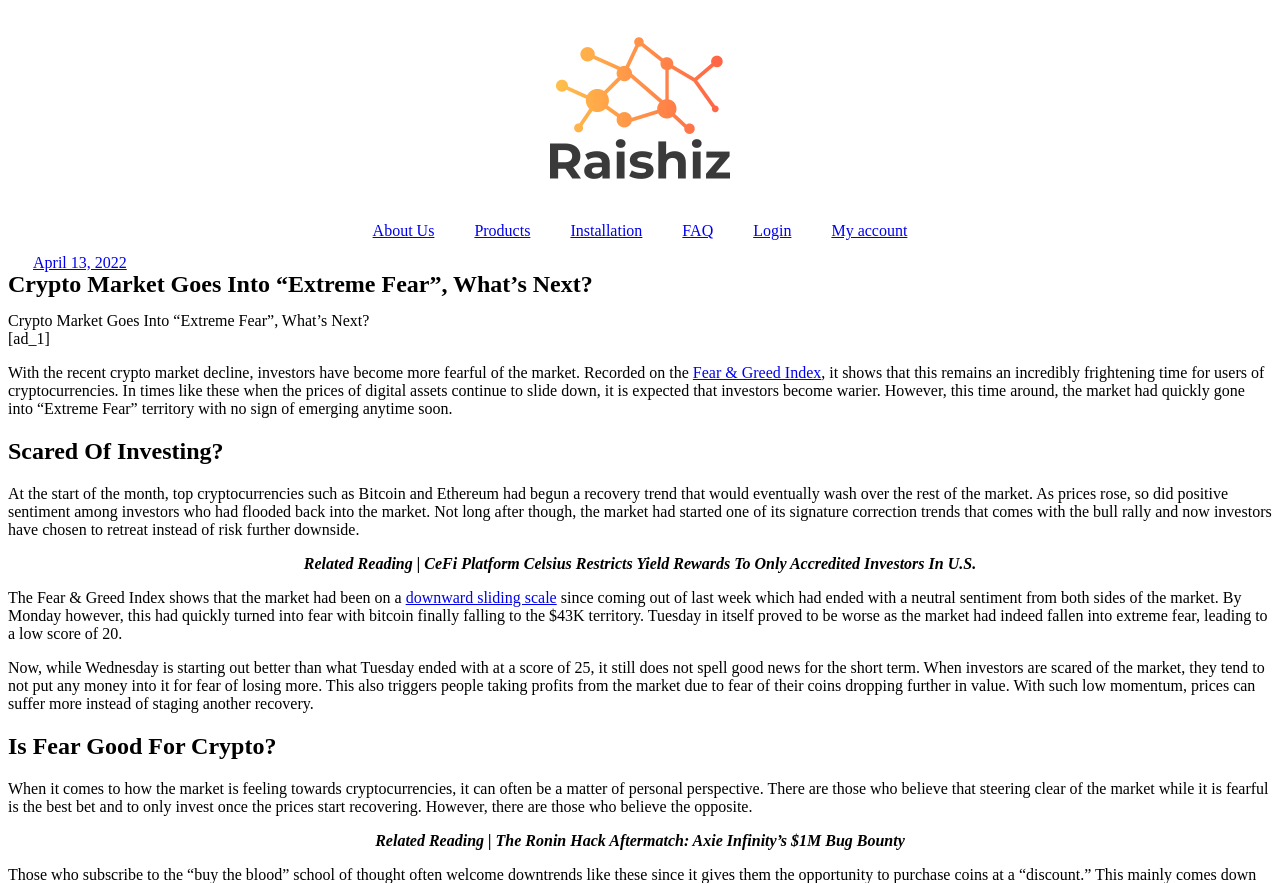Predict the bounding box of the UI element that fits this description: "Fear & Greed Index".

[0.541, 0.412, 0.642, 0.431]